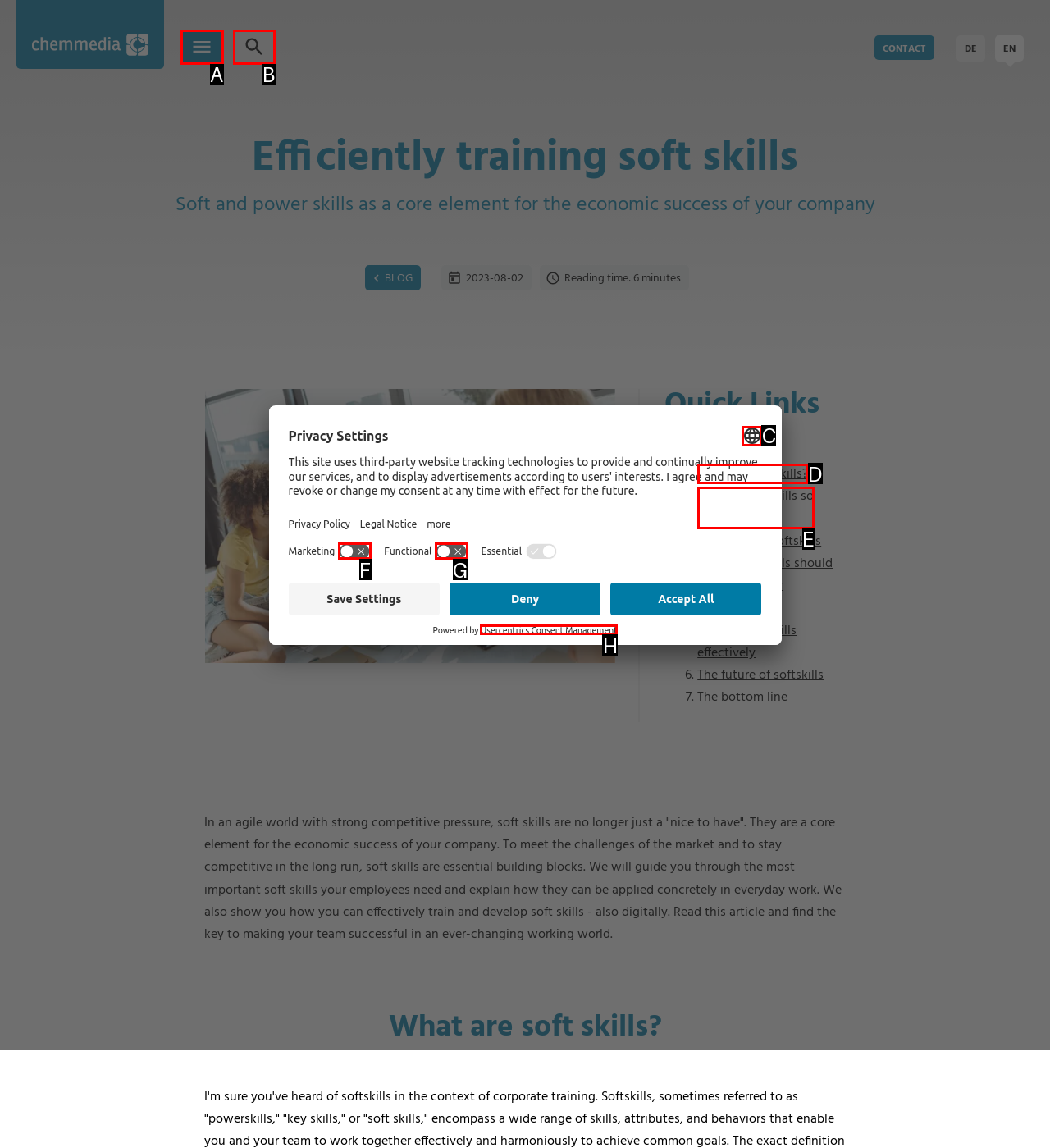Which option should be clicked to complete this task: Click on the 'Open Search' button
Reply with the letter of the correct choice from the given choices.

B